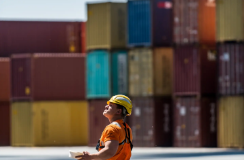What is behind the worker?
Provide a thorough and detailed answer to the question.

Behind the worker, there is a towering arrangement of colorful shipping containers, which indicates the busy and industrious environment of the port and suggests that the worker is involved in logistical operations.